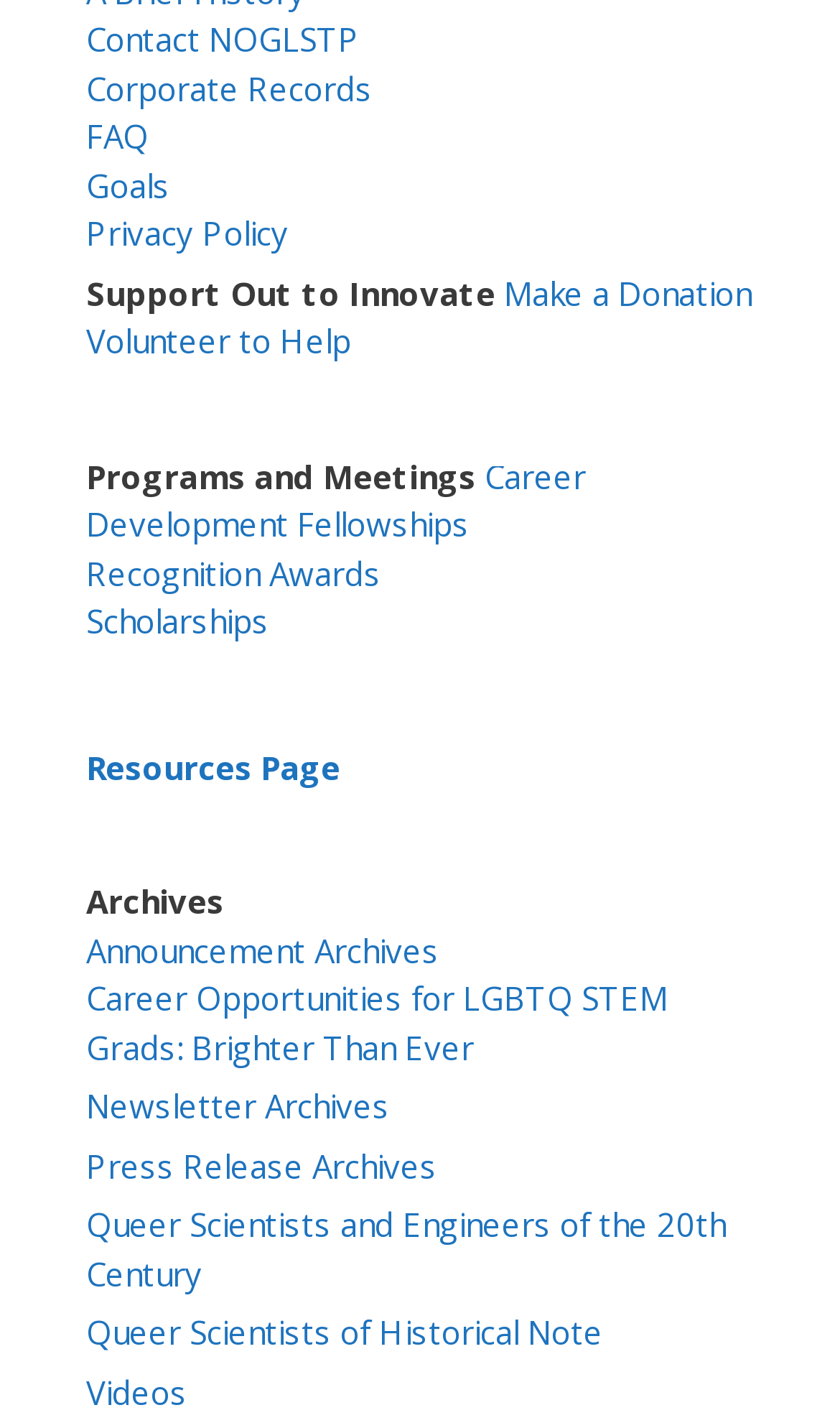From the image, can you give a detailed response to the question below:
What is the purpose of the 'Make a Donation' link?

The link 'Make a Donation' is present on the webpage, and its purpose is to allow users to make a donation to the organization, likely to support its goals and activities.